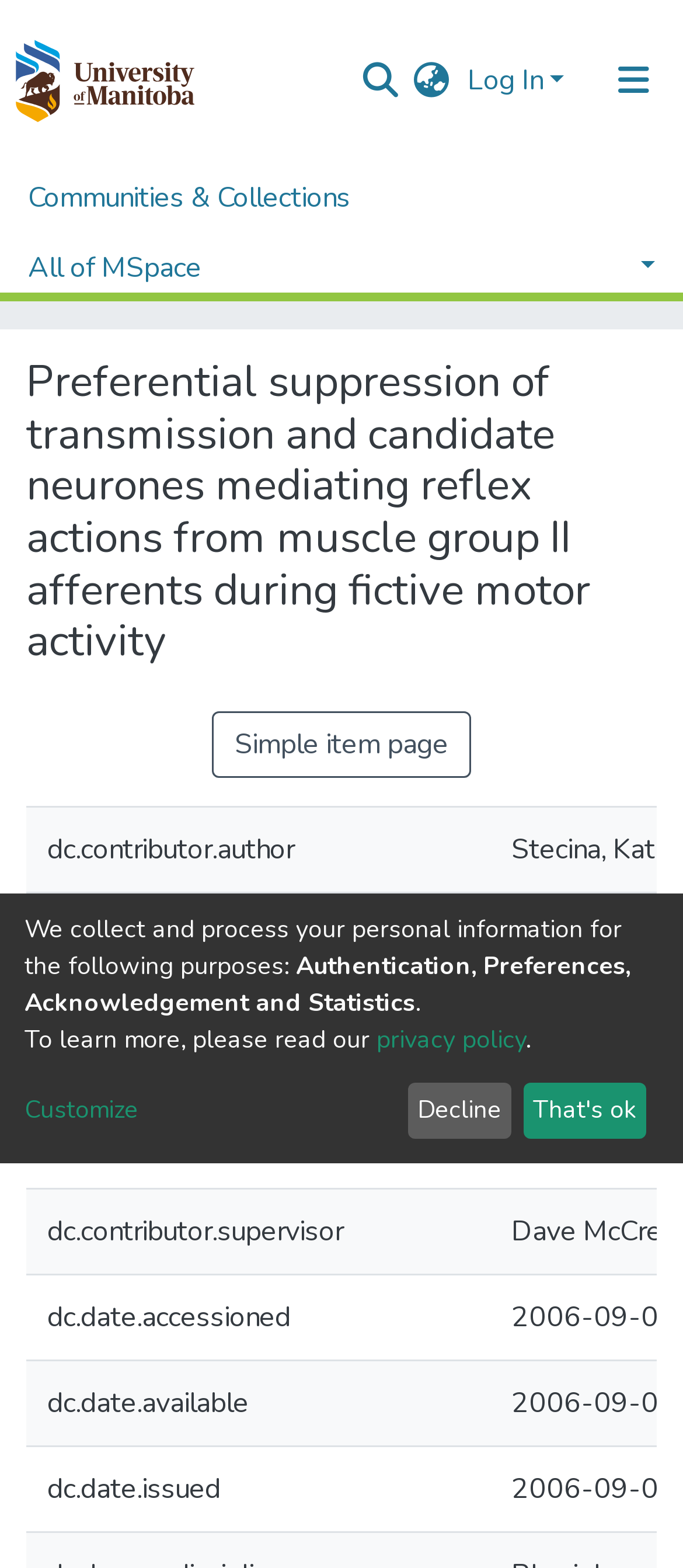Please provide a one-word or phrase answer to the question: 
What is the name of the repository?

Repository logo